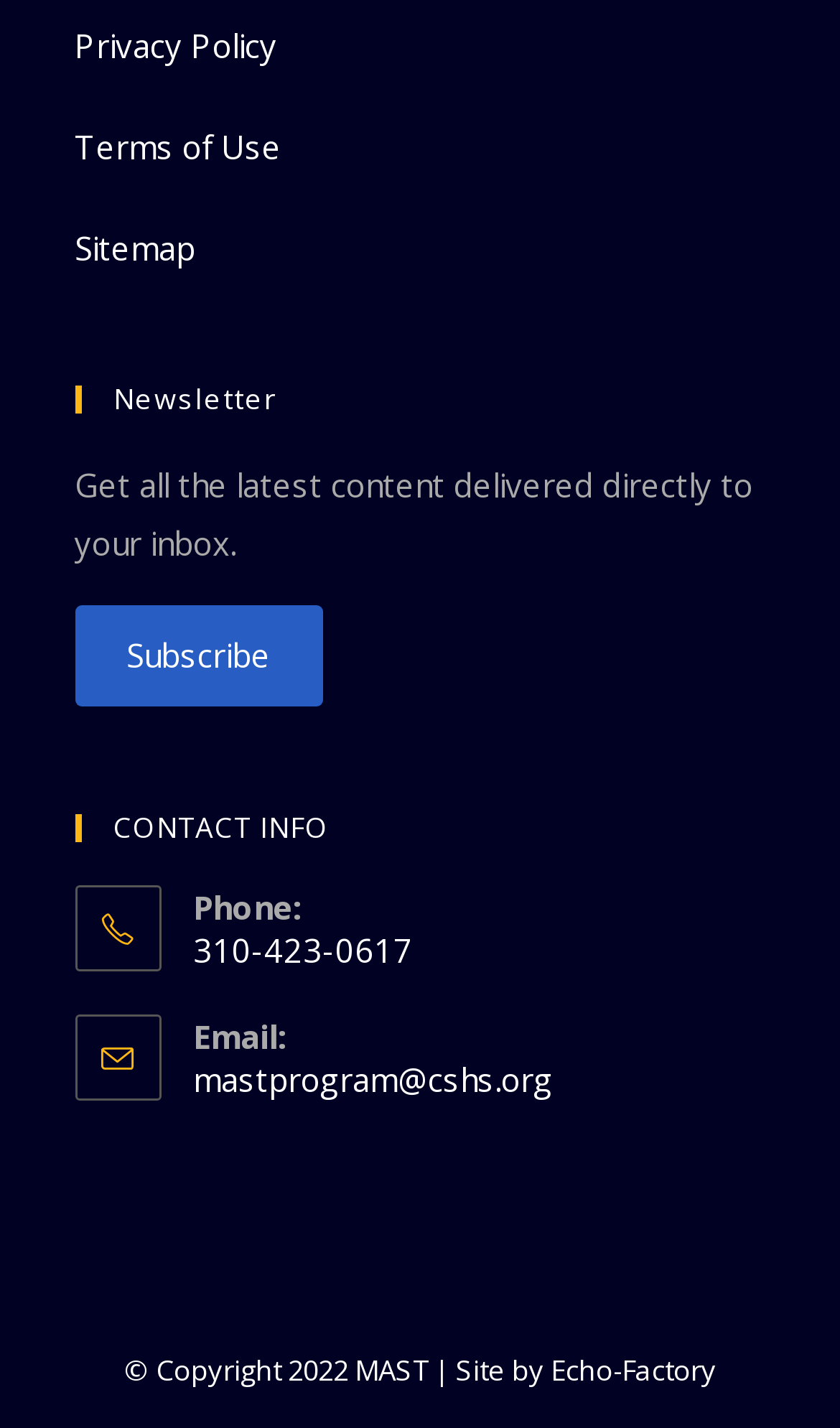Can you look at the image and give a comprehensive answer to the question:
What is the copyright year of the website?

I found the copyright information at the bottom of the webpage, where it says '© Copyright 2022 MAST', which indicates that the copyright year of the website is 2022.